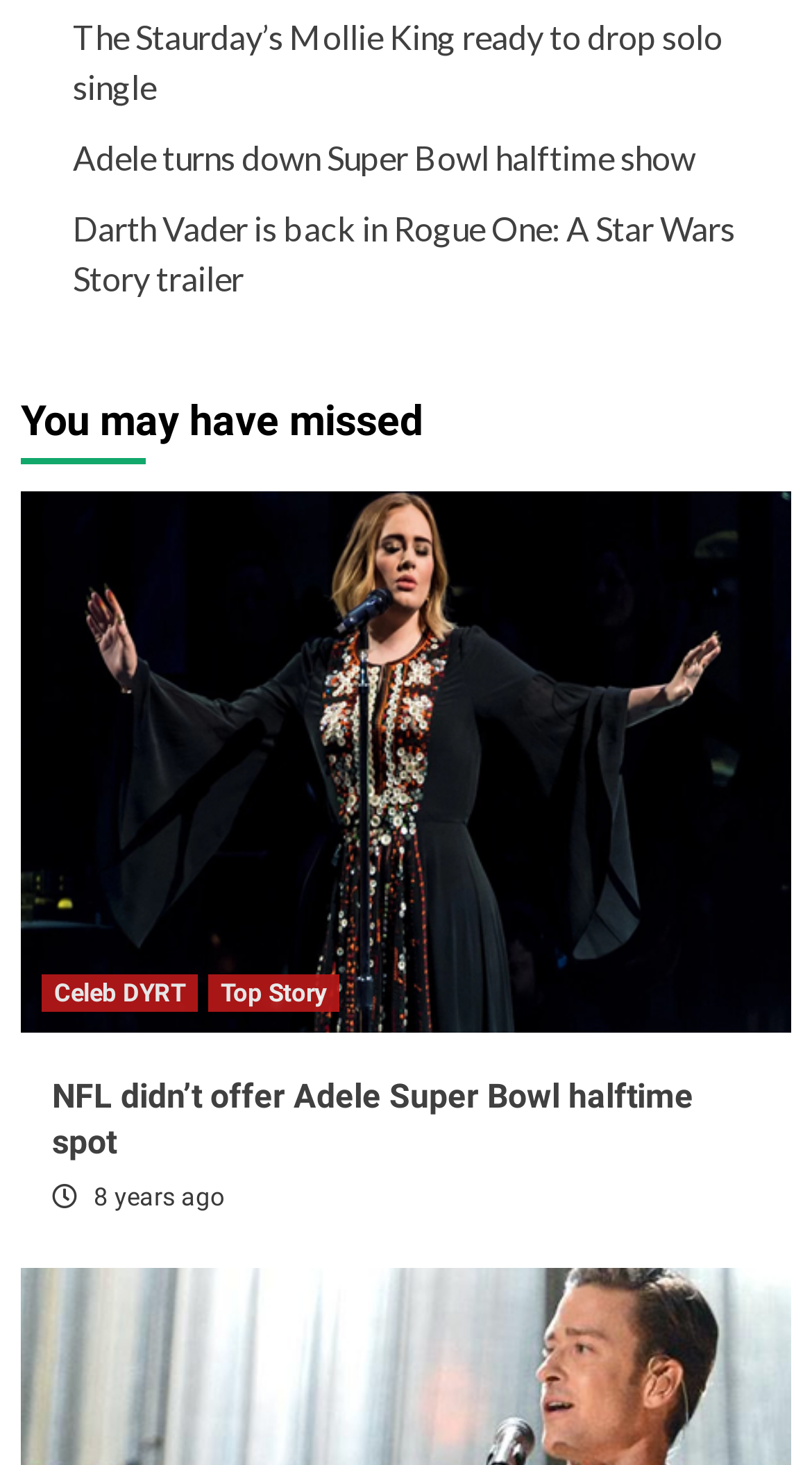Respond with a single word or phrase to the following question:
What is the title of the article above the figure?

You may have missed